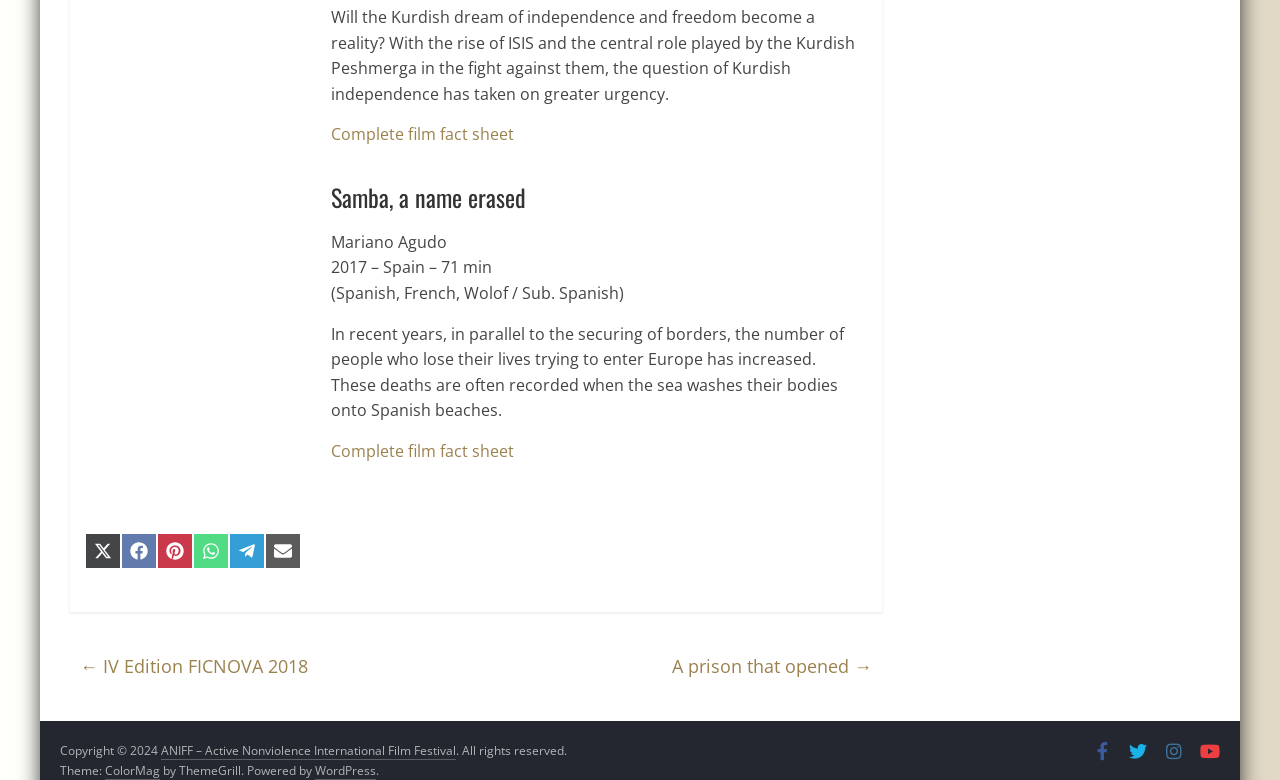What is the name of the festival?
Refer to the image and provide a one-word or short phrase answer.

ANIFF